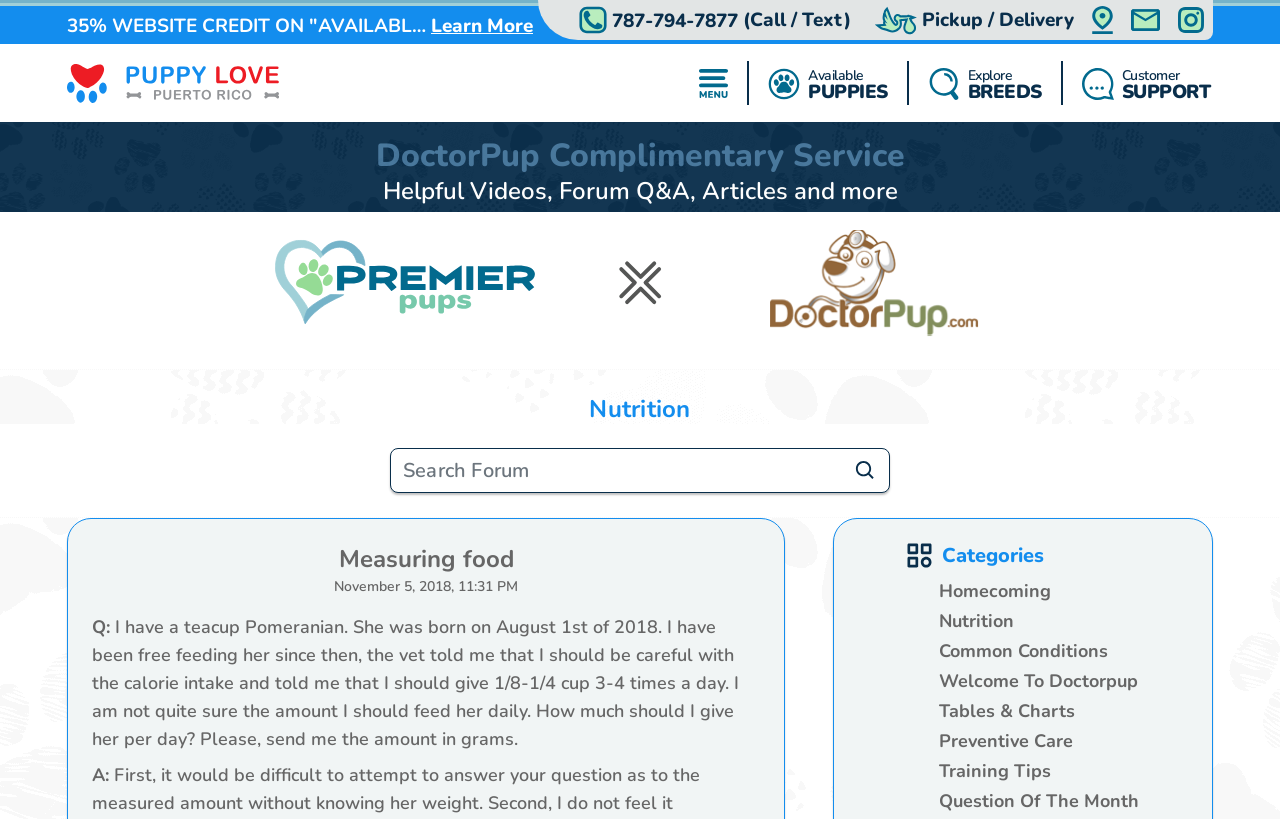Identify the bounding box coordinates of the clickable region necessary to fulfill the following instruction: "Check the '[1]' reference". The bounding box coordinates should be four float numbers between 0 and 1, i.e., [left, top, right, bottom].

None